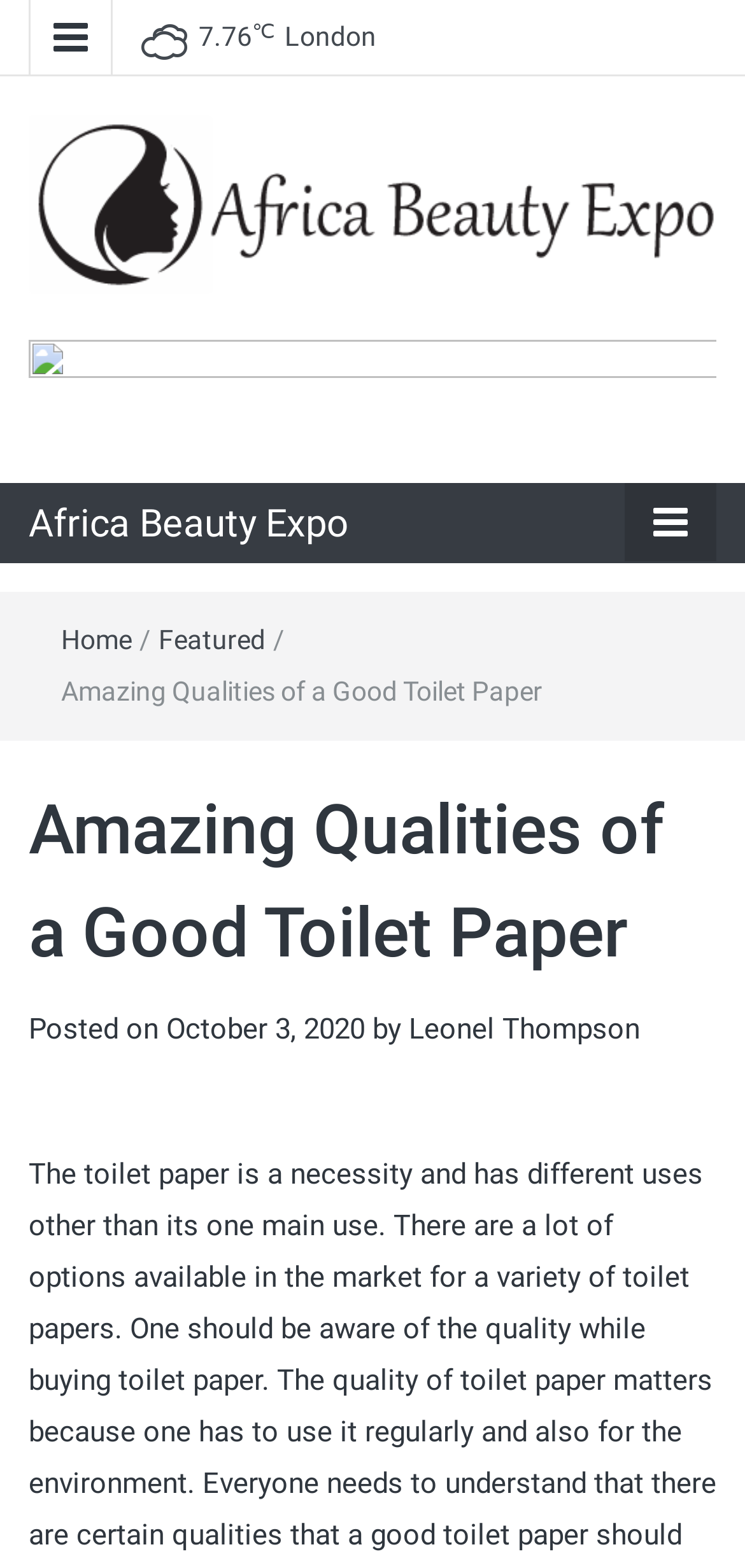From the given element description: "Home", find the bounding box for the UI element. Provide the coordinates as four float numbers between 0 and 1, in the order [left, top, right, bottom].

[0.082, 0.398, 0.177, 0.417]